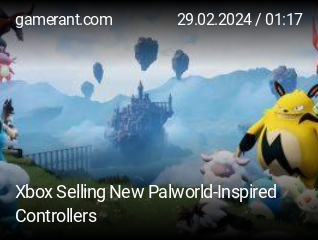Reply to the question below using a single word or brief phrase:
What is the name of the initiative offering unique gaming peripherals?

Xbox Design Lab